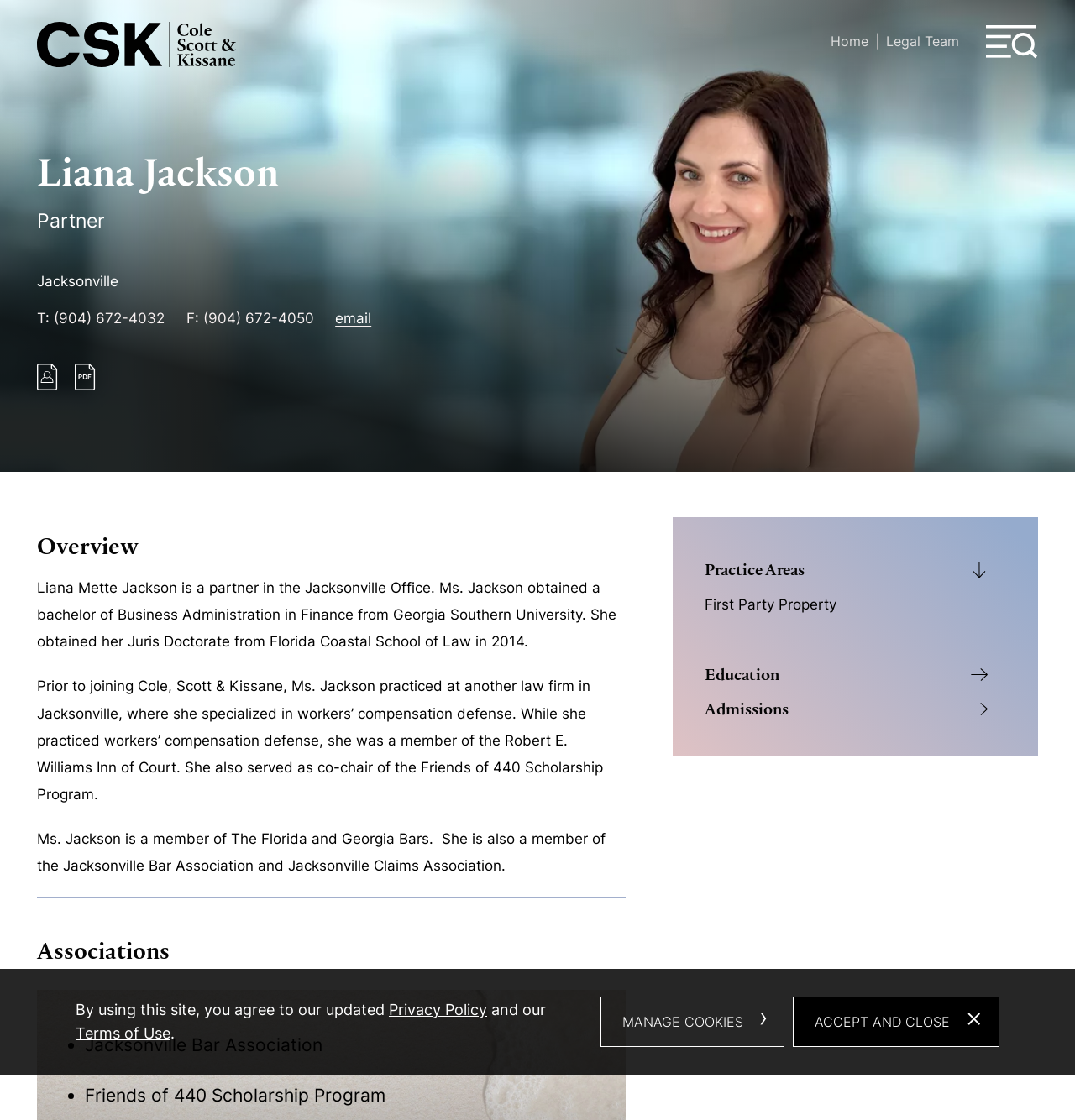Please identify the bounding box coordinates of the area that needs to be clicked to follow this instruction: "Read about Liana Jackson's Overview".

[0.034, 0.465, 0.582, 0.507]